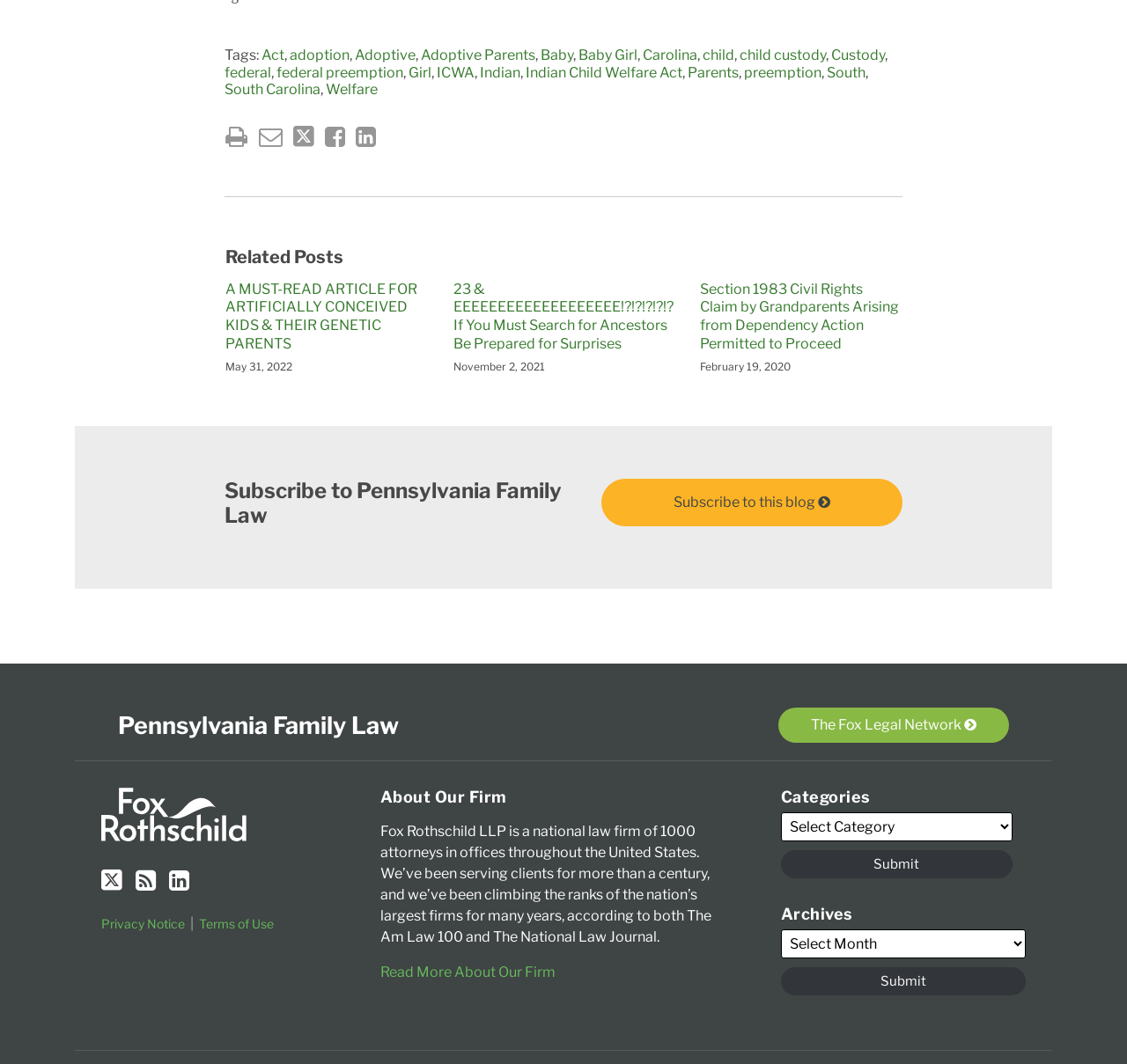Answer in one word or a short phrase: 
What is the category of the post 'A MUST-READ ARTICLE FOR ARTIFICIALLY CONCEIVED KIDS & THEIR GENETIC PARENTS'?

Adoption